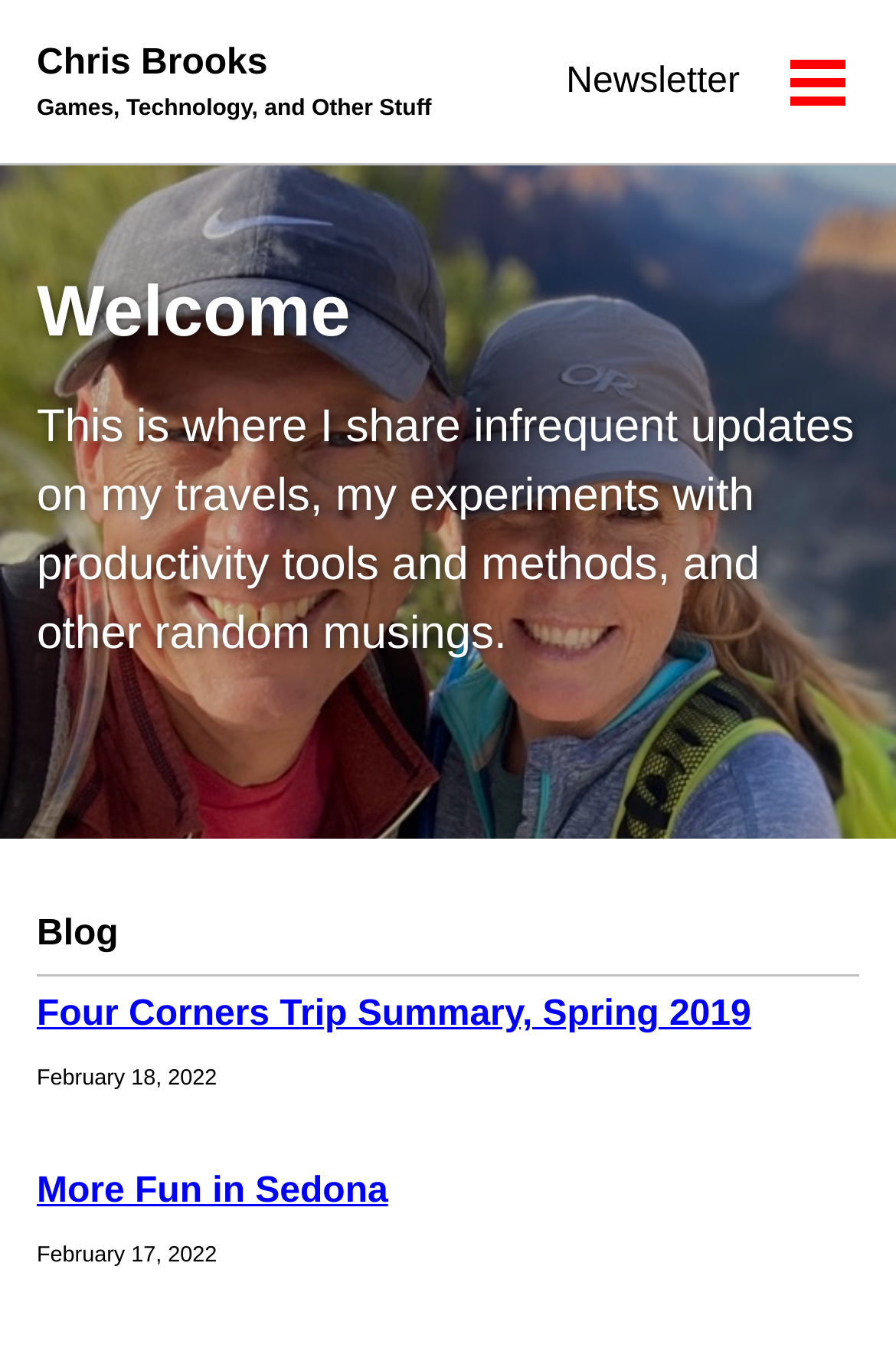What is the title of the latest article?
Please provide a single word or phrase answer based on the image.

Four Corners Trip Summary, Spring 2019